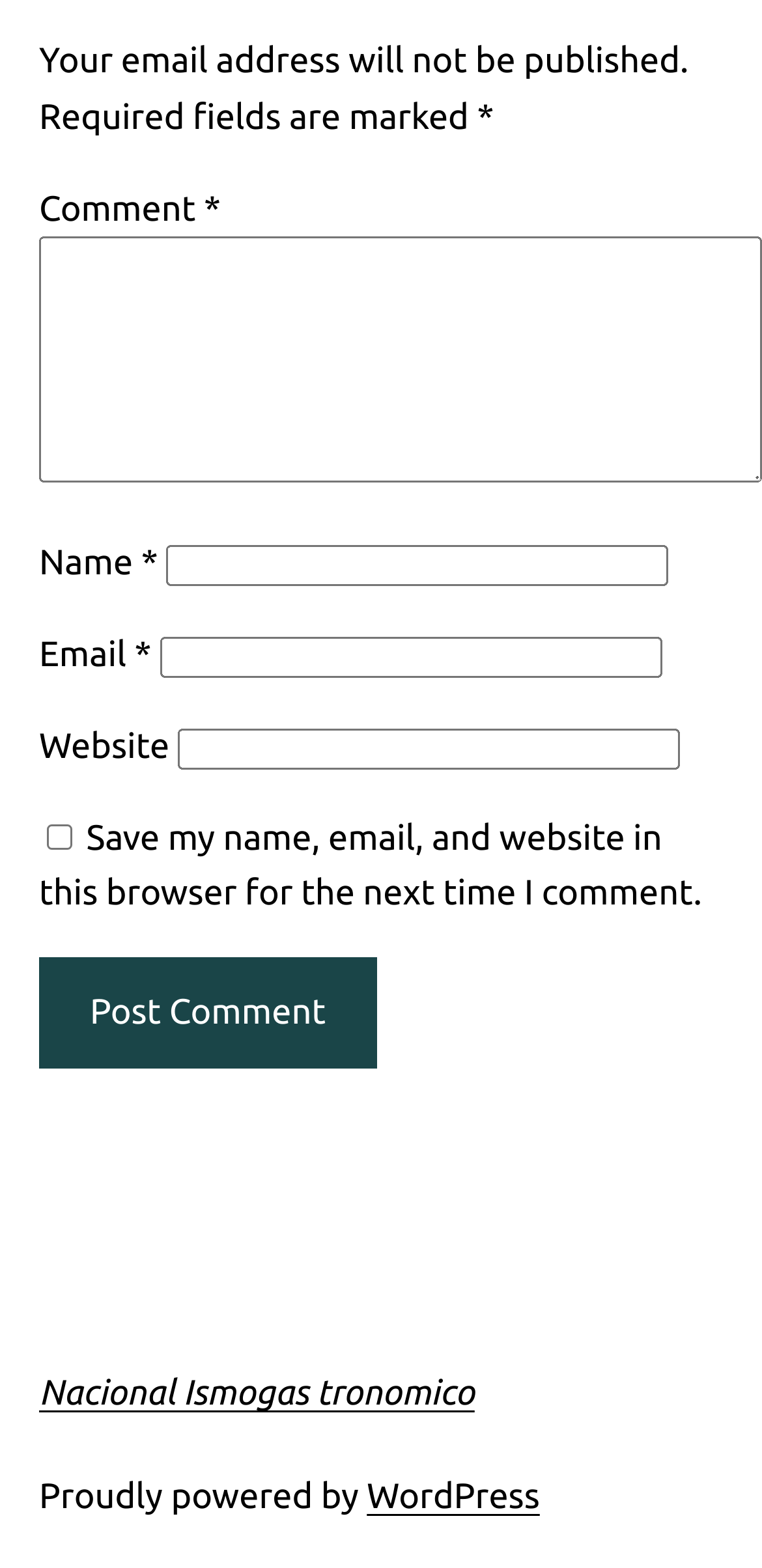Carefully examine the image and provide an in-depth answer to the question: What is the name of the platform powering the website?

The website is powered by WordPress, as indicated by the link element with the text 'WordPress' at the bottom of the webpage.